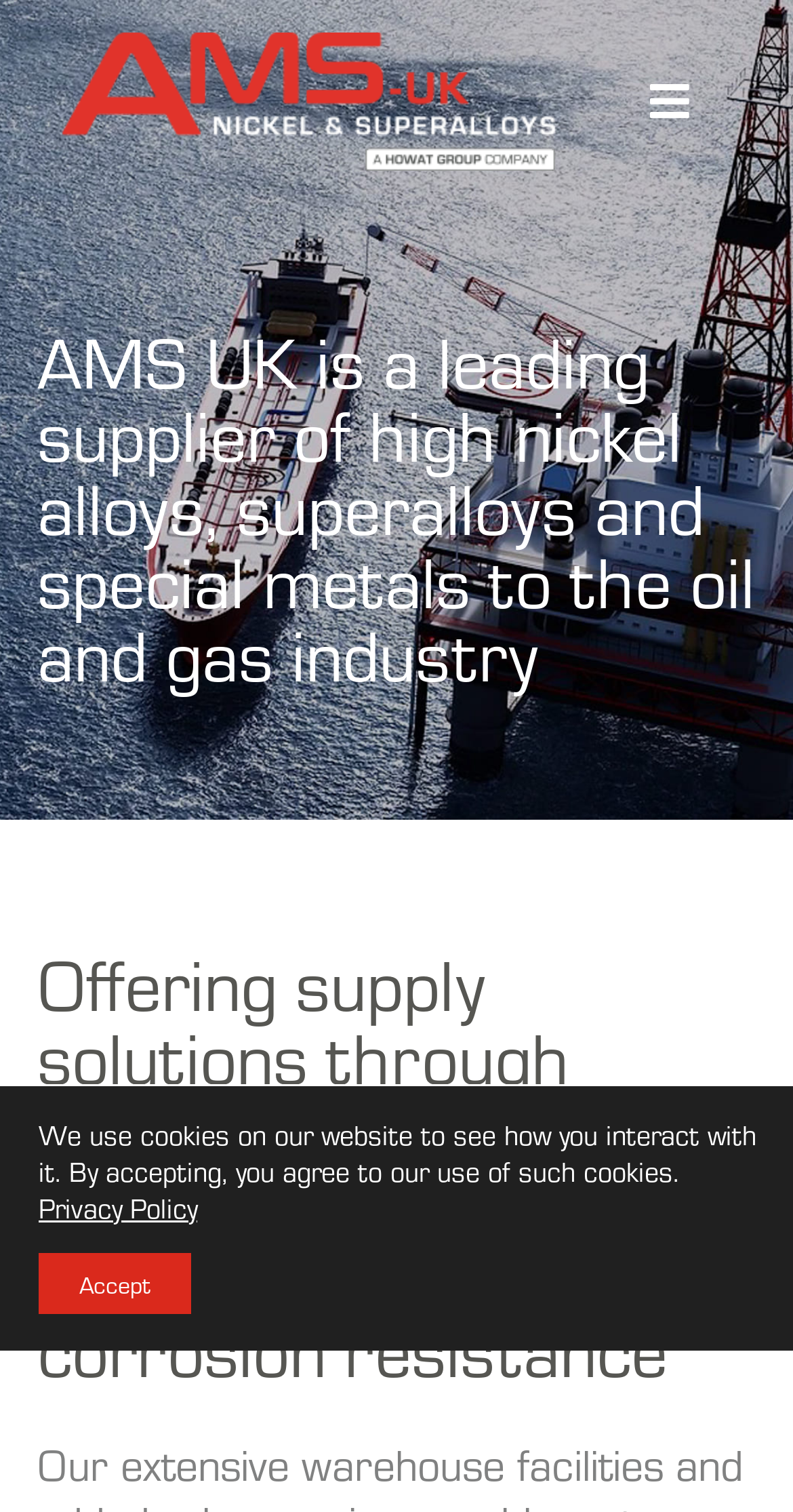What is the purpose of the GDPR Cookie Banner?
Based on the screenshot, provide your answer in one word or phrase.

To inform about cookie usage